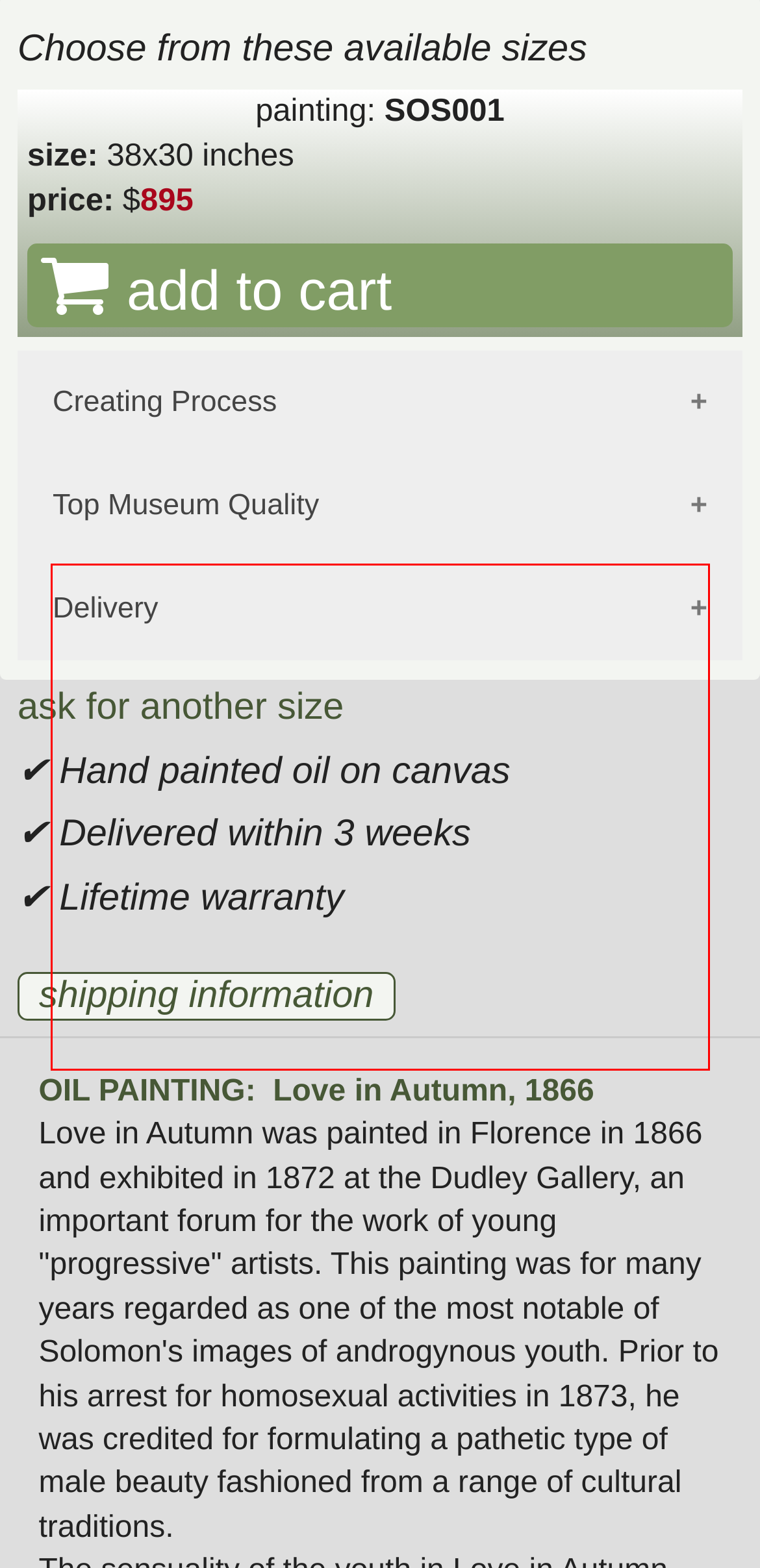From the provided screenshot, extract the text content that is enclosed within the red bounding box.

Love in Autumn, 1866 by Simeon Solomon is entirely handmade without use of artificial methods. It is painted on linen canvas with oil paints of the highest French quality. We are professional graduates of art schools, which gives us the opportunity to reproduce to the highest point of perfection the style and technique of the original old master. With more than 20 years of experience and thousands of satisfied customers our oil reproductions are the best, always bearing the full spirit of the original.